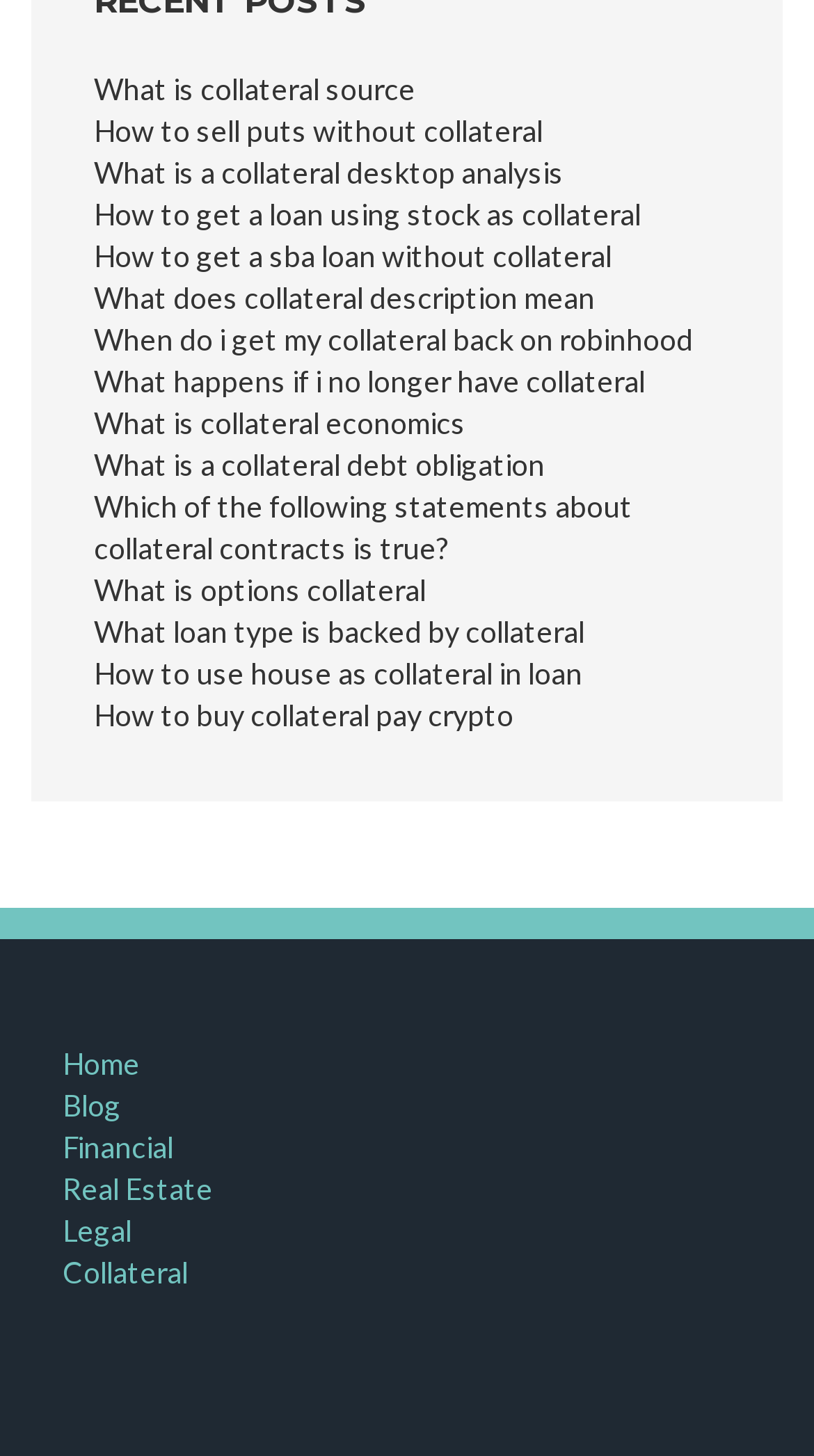Answer in one word or a short phrase: 
How many categories are listed at the bottom of the webpage?

6